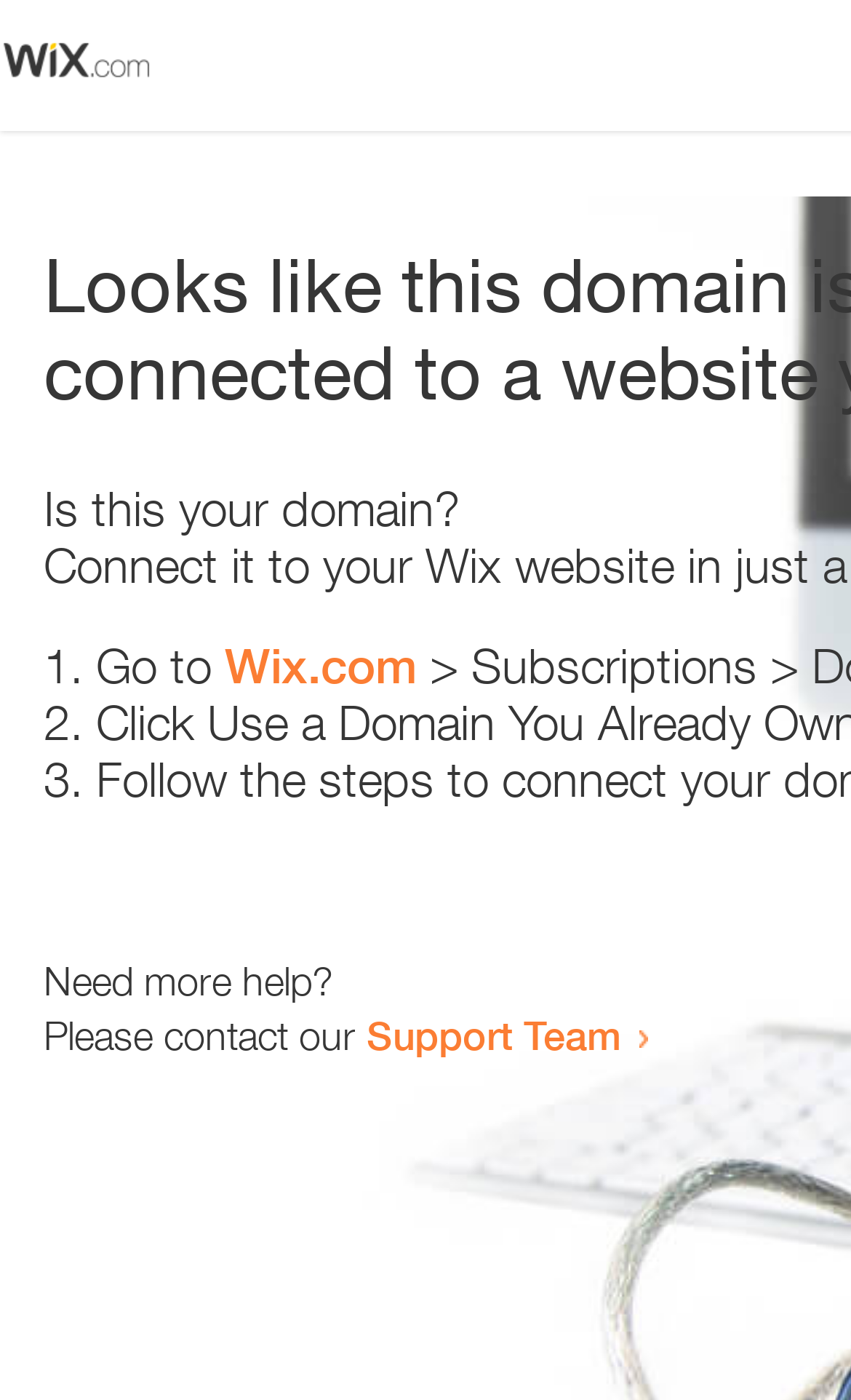Based on the element description: "Support Team", identify the bounding box coordinates for this UI element. The coordinates must be four float numbers between 0 and 1, listed as [left, top, right, bottom].

[0.431, 0.722, 0.731, 0.756]